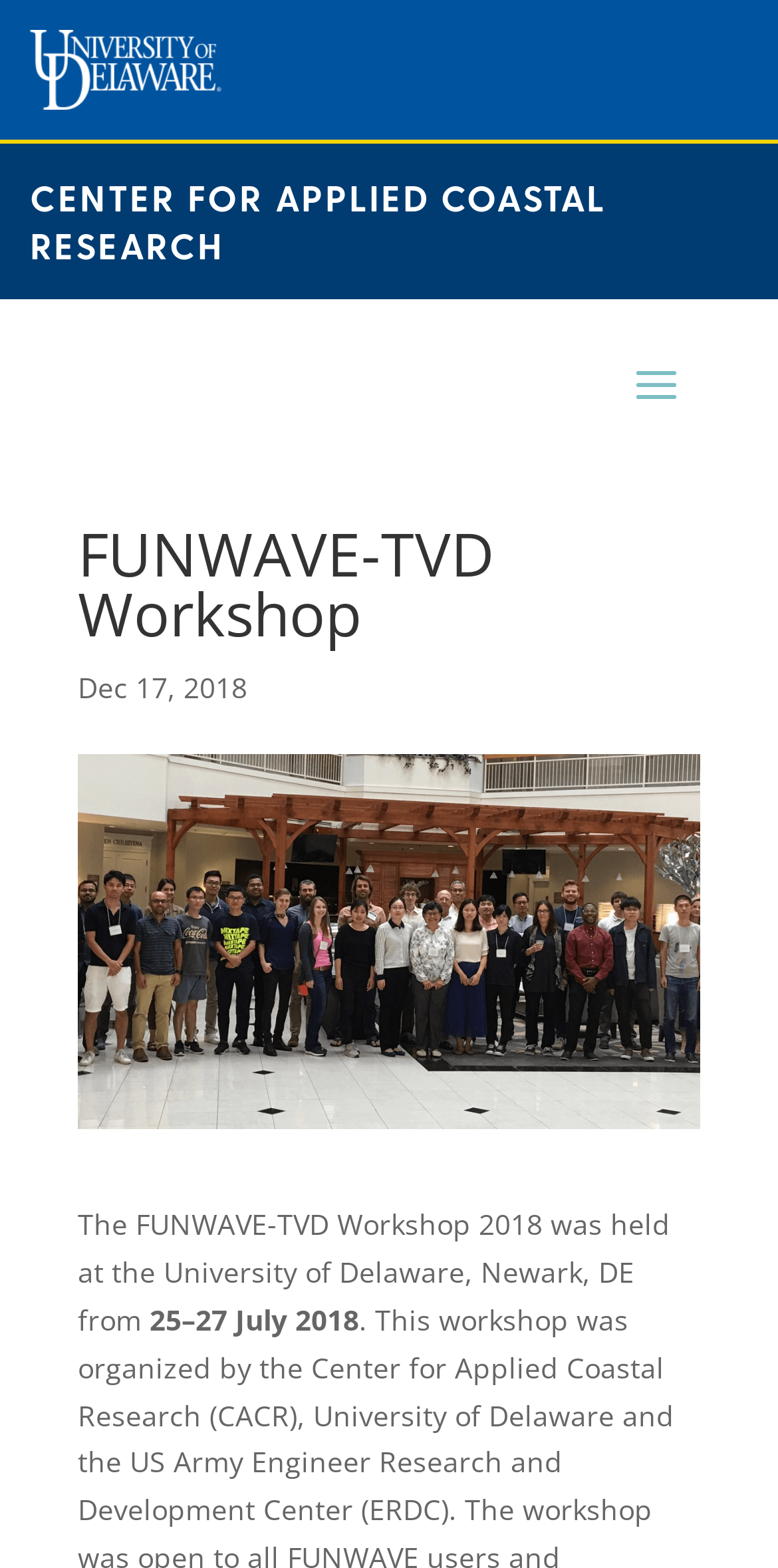What is the date range of the FUNWAVE-TVD Workshop 2018?
Provide a detailed and extensive answer to the question.

The date range can be found in the text description of the webpage, which states 'The FUNWAVE-TVD Workshop 2018 was held at the University of Delaware, Newark, DE from 25–27 July 2018.'